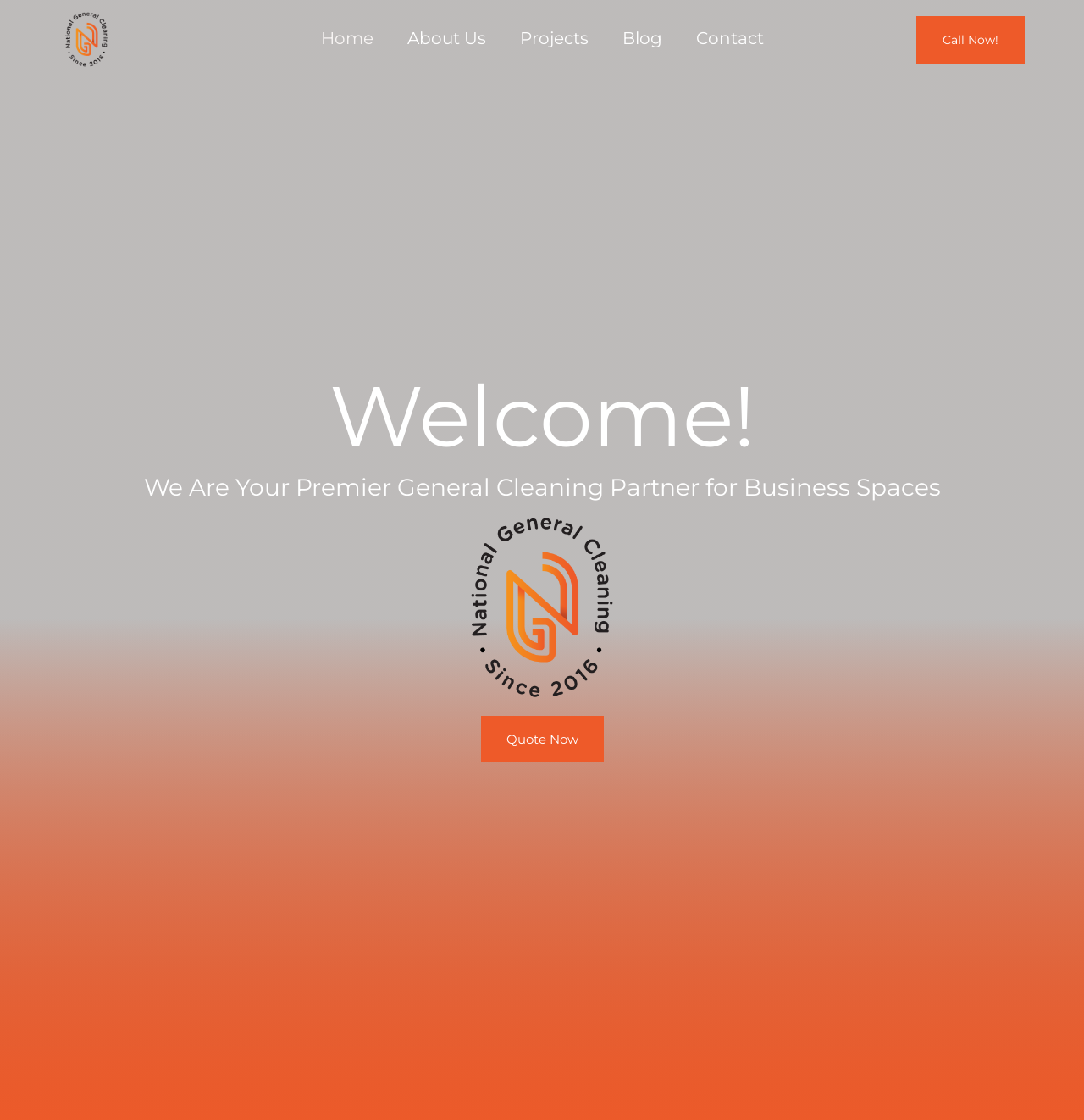Answer the following in one word or a short phrase: 
How many navigation links are there?

5